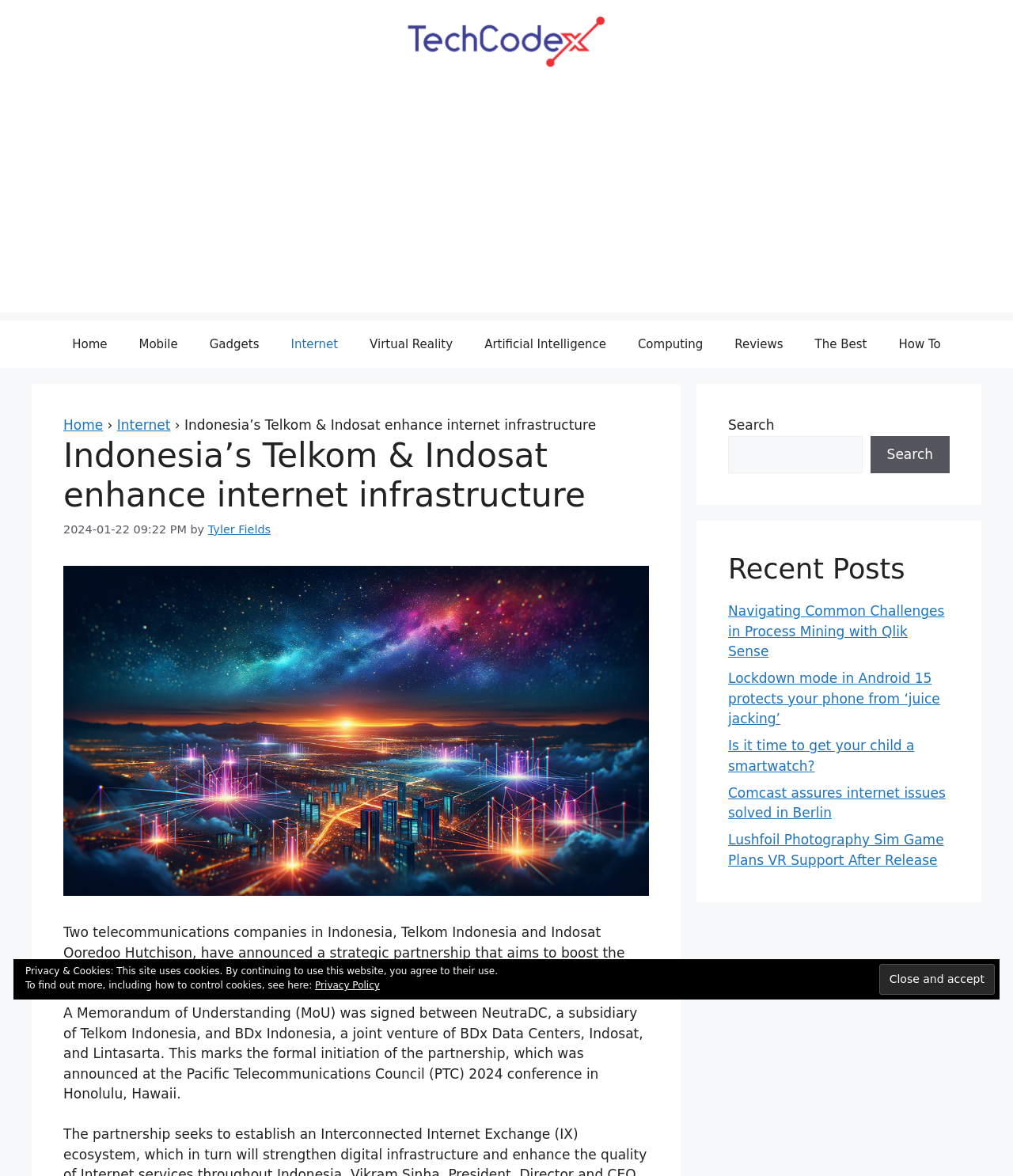Bounding box coordinates should be provided in the format (top-left x, top-left y, bottom-right x, bottom-right y) with all values between 0 and 1. Identify the bounding box for this UI element: Gadgets

[0.191, 0.273, 0.271, 0.313]